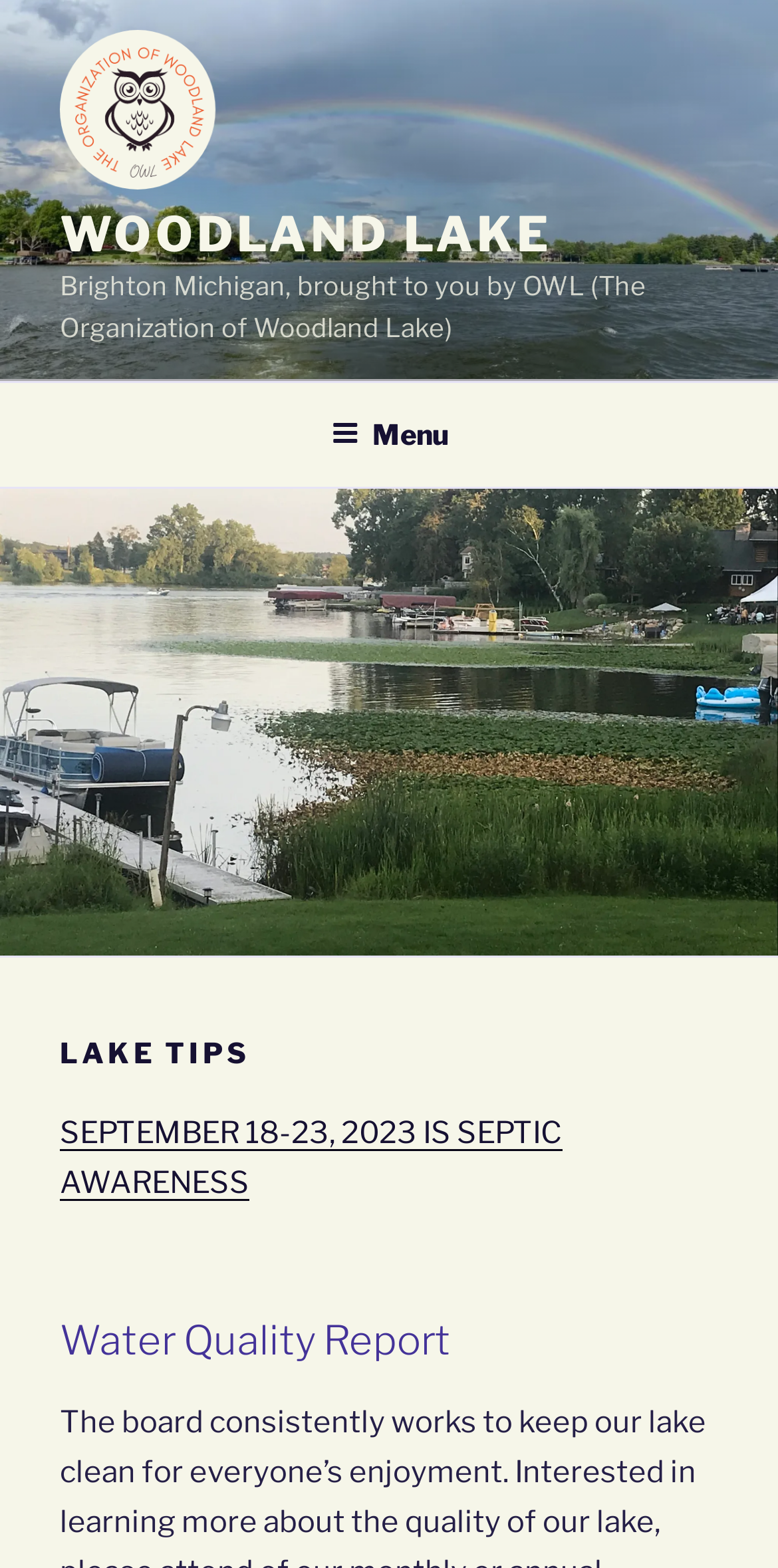Identify the bounding box coordinates for the UI element described as: "Menu".

[0.388, 0.246, 0.612, 0.308]